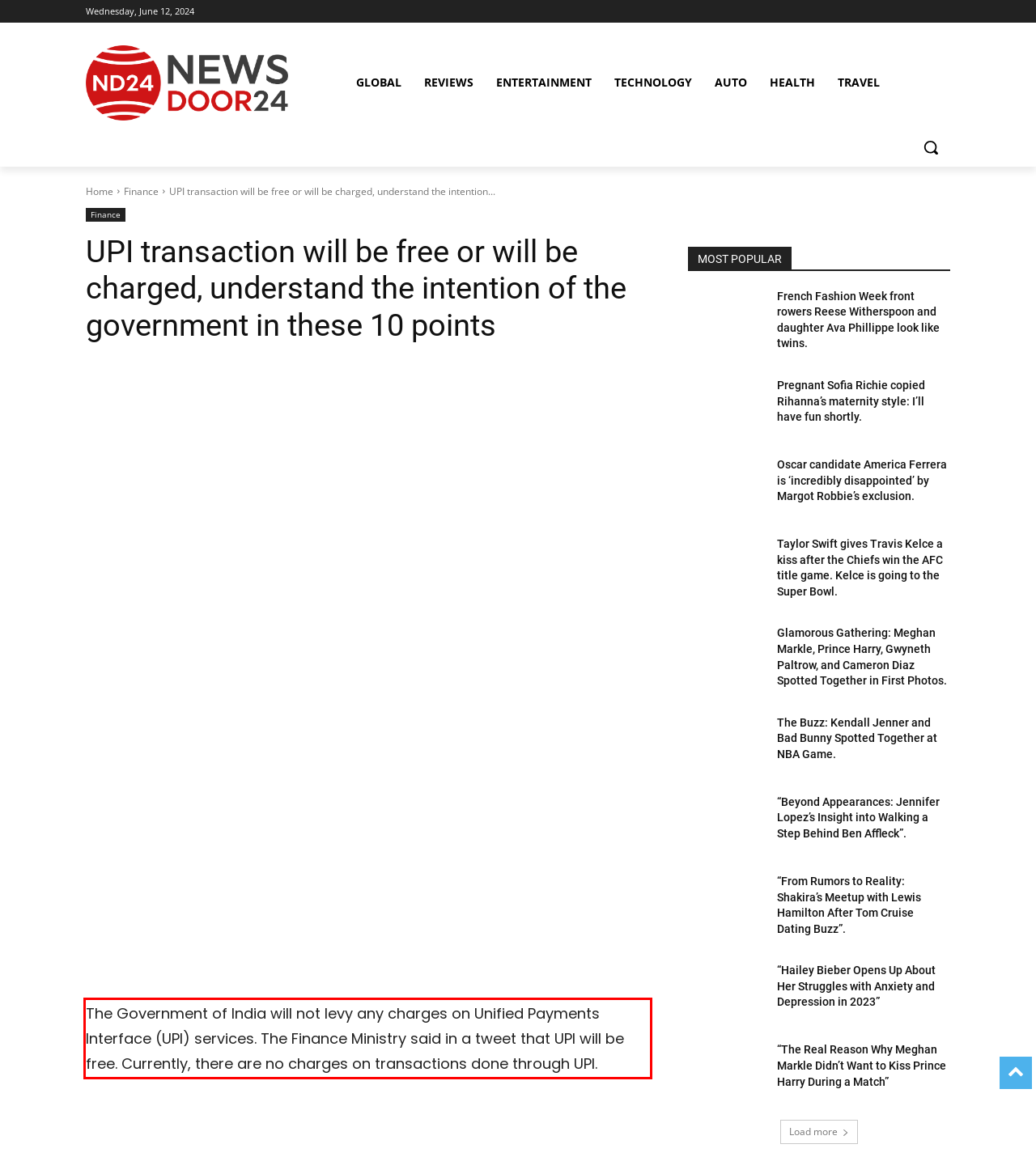Your task is to recognize and extract the text content from the UI element enclosed in the red bounding box on the webpage screenshot.

The Government of India will not levy any charges on Unified Payments Interface (UPI) services. The Finance Ministry said in a tweet that UPI will be free. Currently, there are no charges on transactions done through UPI.